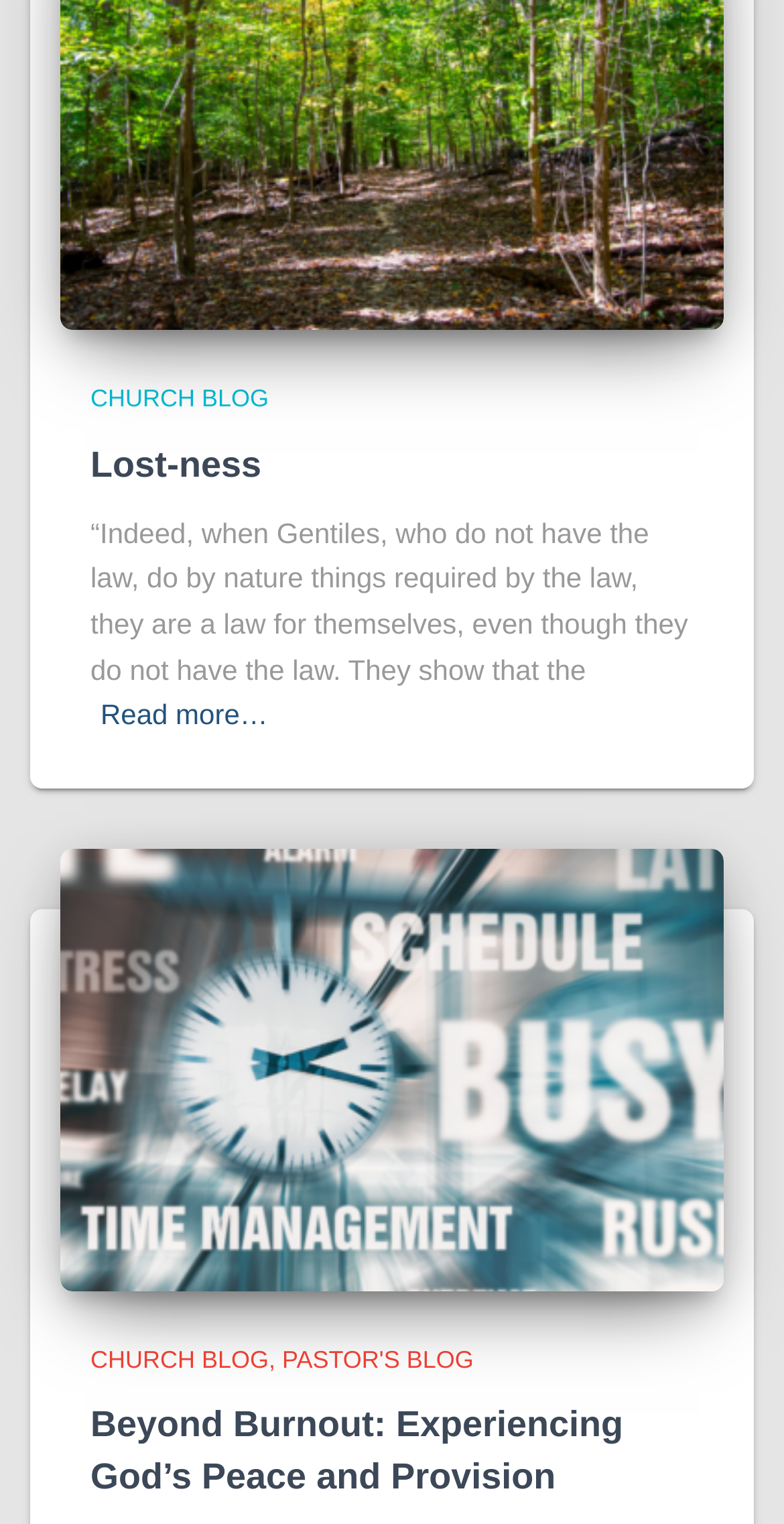What is the theme of the blog posts on this webpage?
Please answer the question as detailed as possible.

The blog posts on this webpage appear to be related to Christianity, as they mention scriptures and have titles such as 'Lost in the woods of NH' and 'Beyond Burnout Experiencing God’s Peace and Provision'. The theme of these blog posts is Christianity.